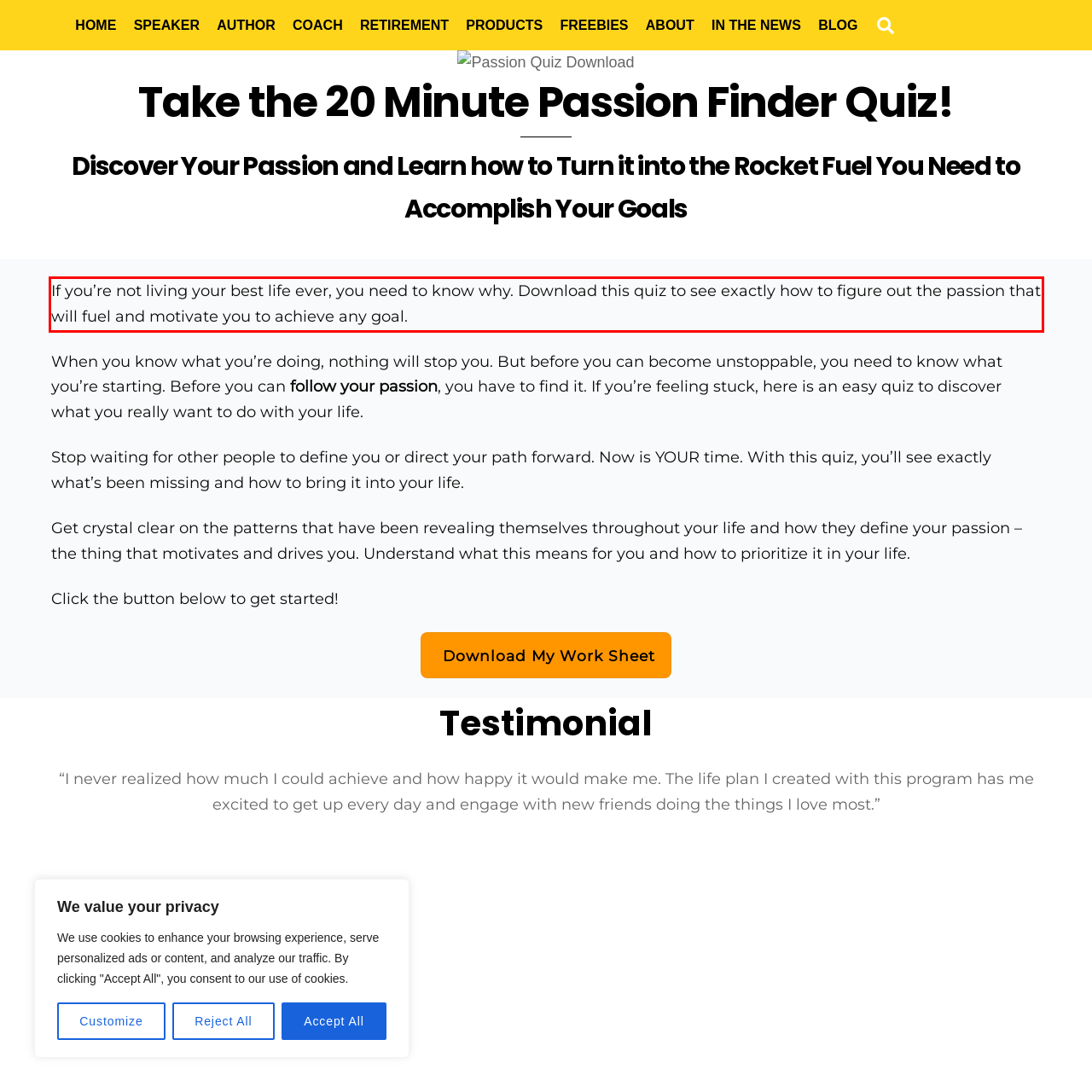Given a screenshot of a webpage with a red bounding box, please identify and retrieve the text inside the red rectangle.

If you’re not living your best life ever, you need to know why. Download this quiz to see exactly how to figure out the passion that will fuel and motivate you to achieve any goal.